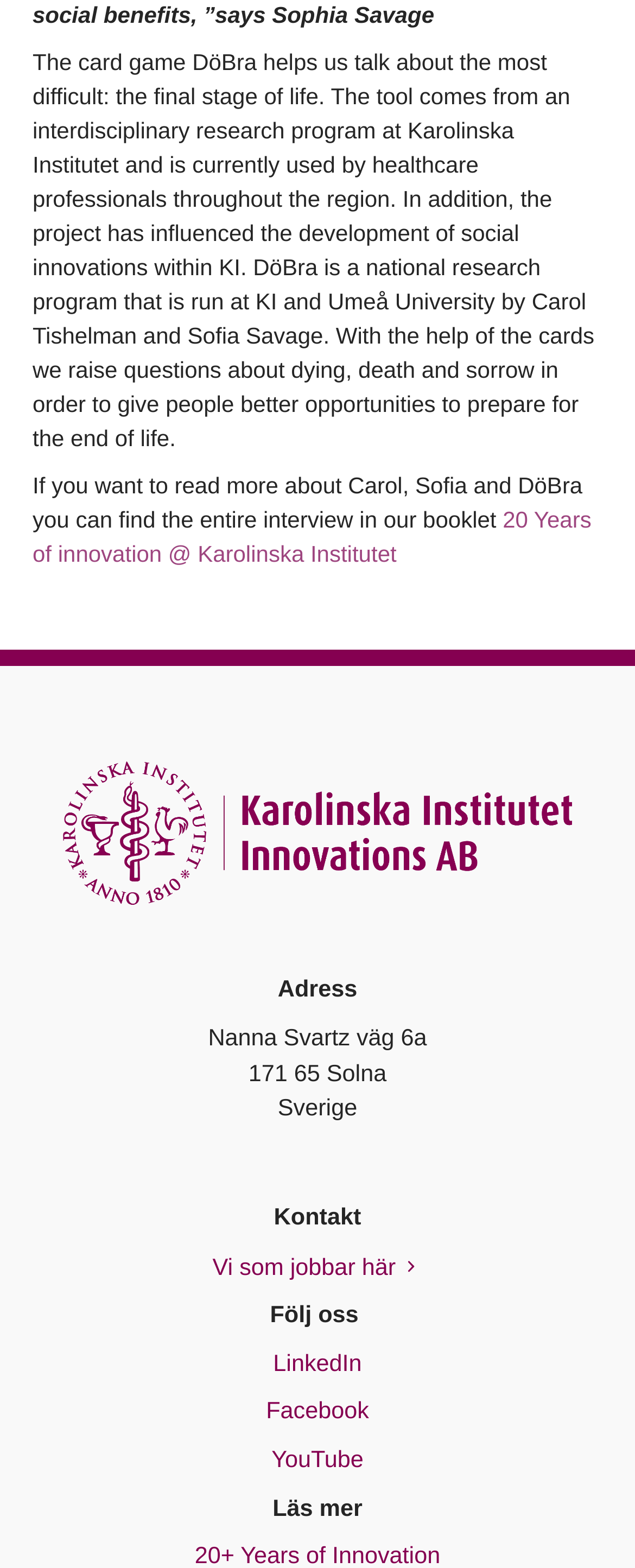Identify the bounding box for the described UI element. Provide the coordinates in (top-left x, top-left y, bottom-right x, bottom-right y) format with values ranging from 0 to 1: Vi som jobbar här

[0.335, 0.8, 0.665, 0.817]